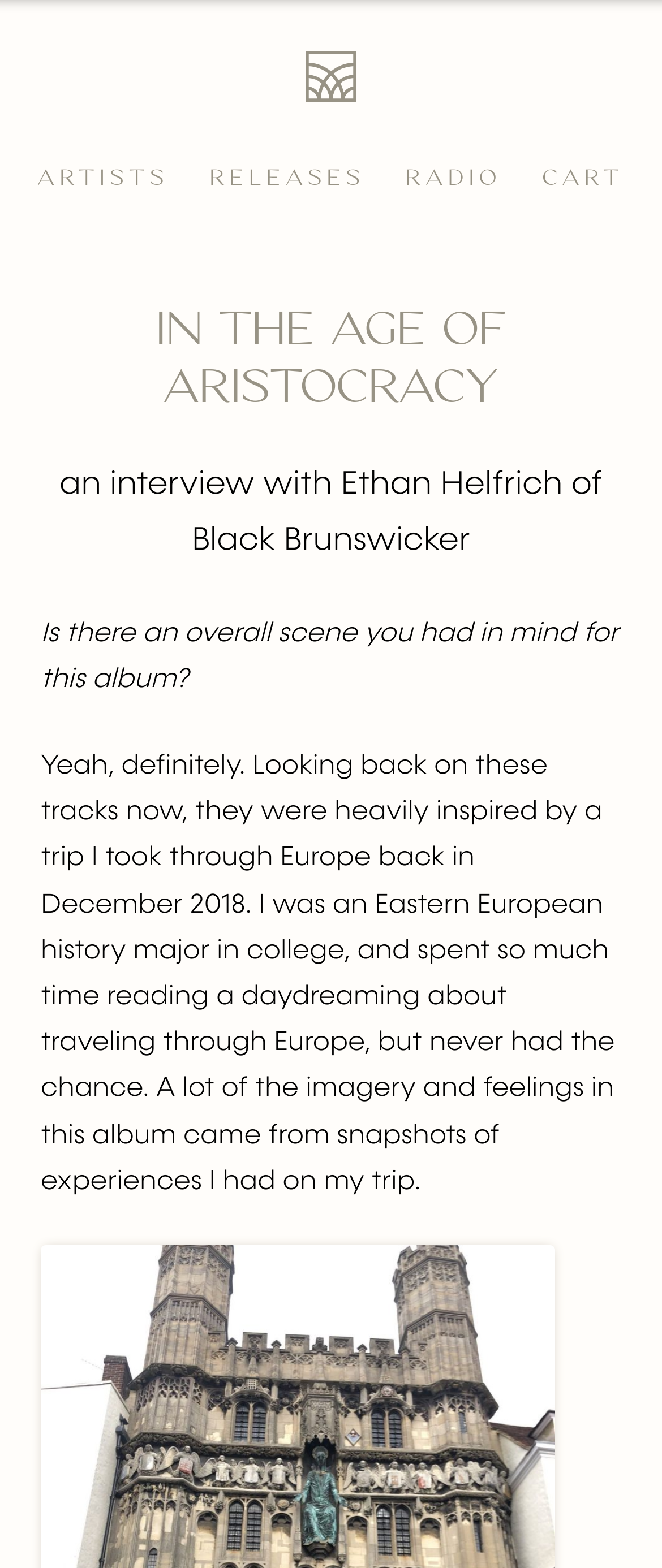What is the name of the album being discussed?
Answer the question in a detailed and comprehensive manner.

I found the answer by looking at the header section of the webpage, where it says 'IN THE AGE OF ARISTOCRACY' in a heading element, which suggests that it's the title of the album being discussed in the interview.